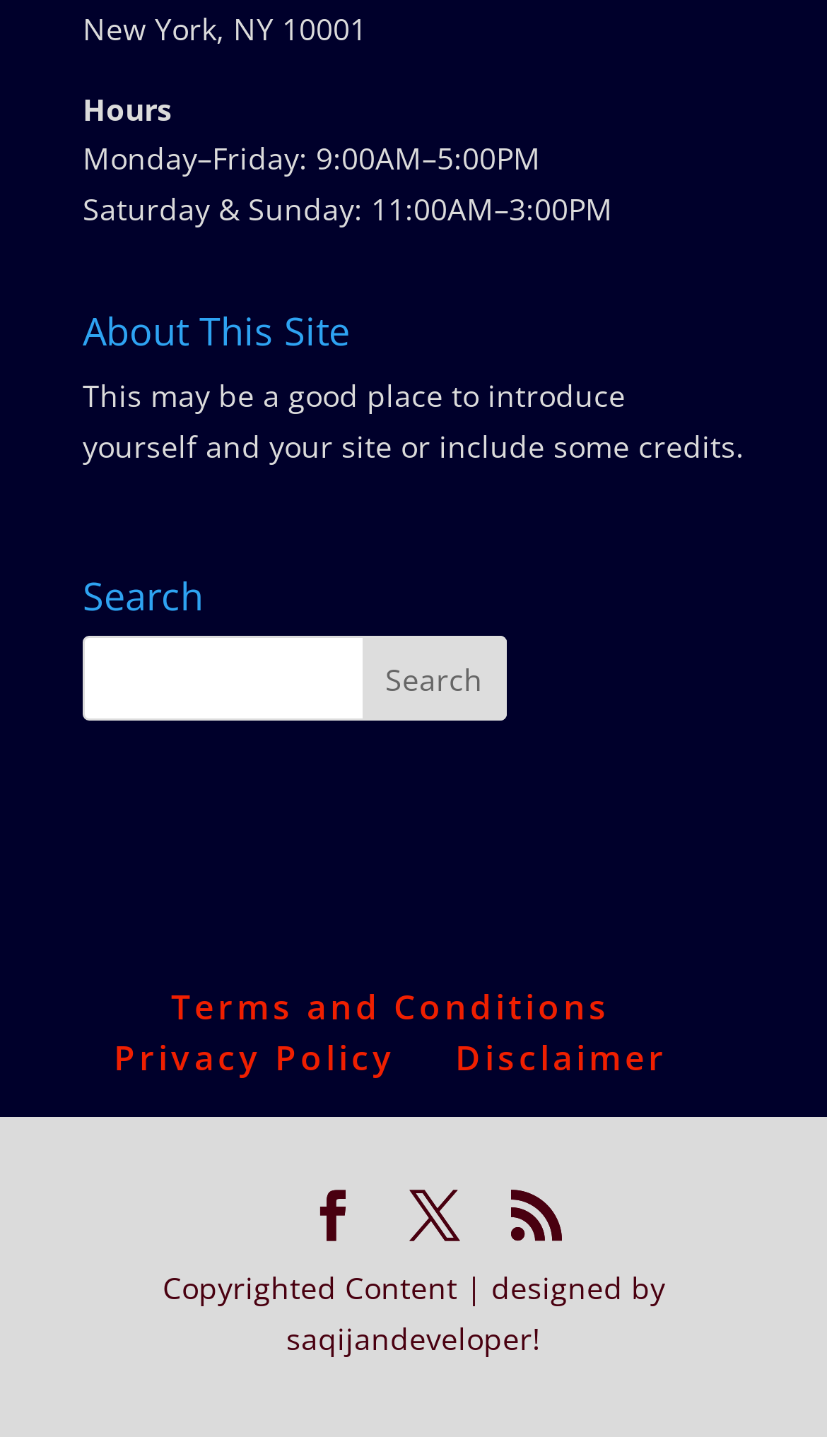What is the symbol represented by ''?
Refer to the image and give a detailed response to the question.

The symbol '' is likely a social media icon, as it is located at the bottom of the webpage along with other similar icons. This suggests that the webpage has social media presence and wants to provide links to its profiles.